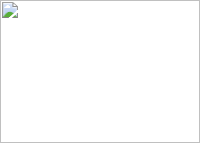Who owns the image of the Helix Nebula?
Look at the image and provide a short answer using one word or a phrase.

NASA